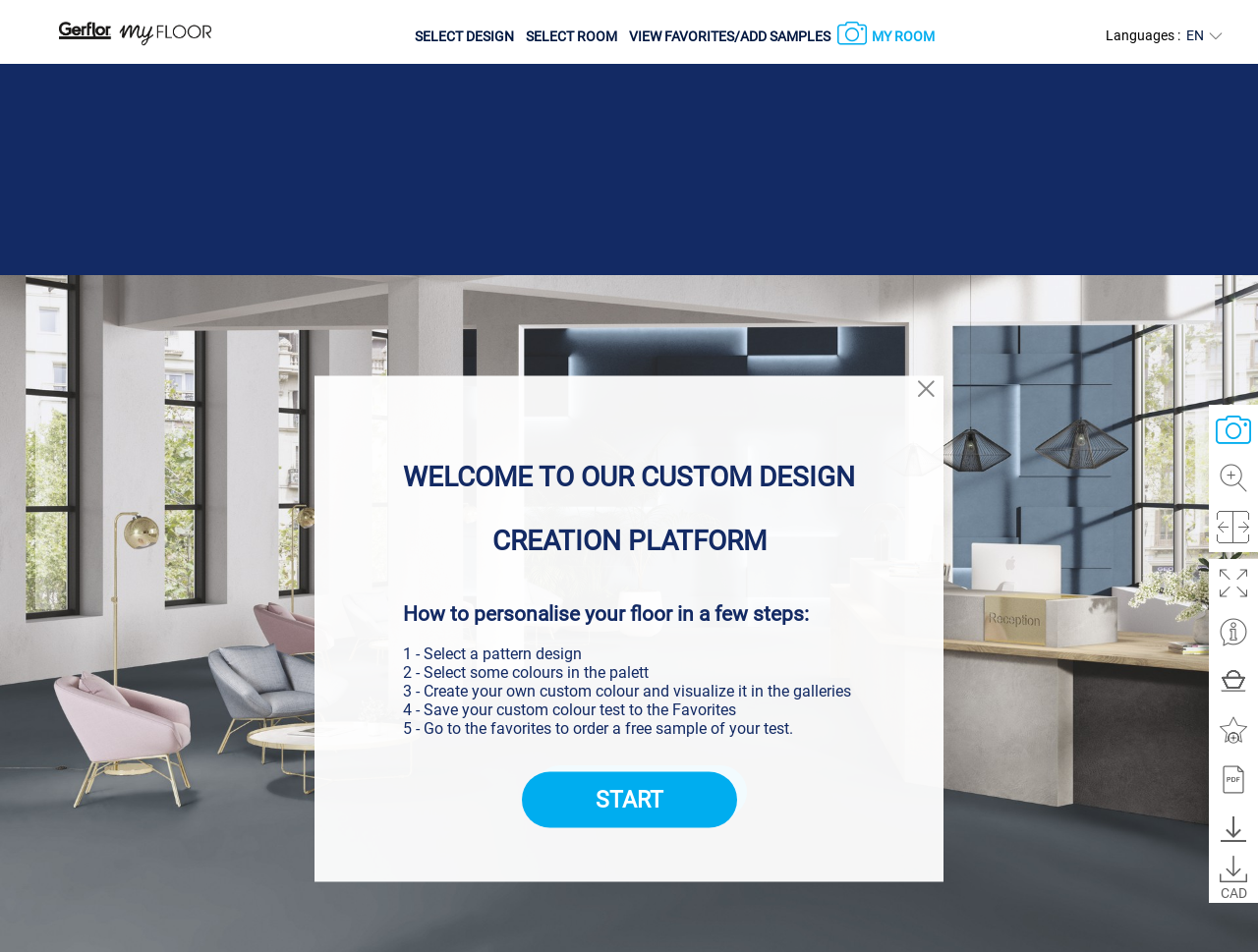What is the language currently selected on the webpage?
Analyze the screenshot and provide a detailed answer to the question.

I can see a link element with the text 'EN', which suggests that the language currently selected on the webpage is English.